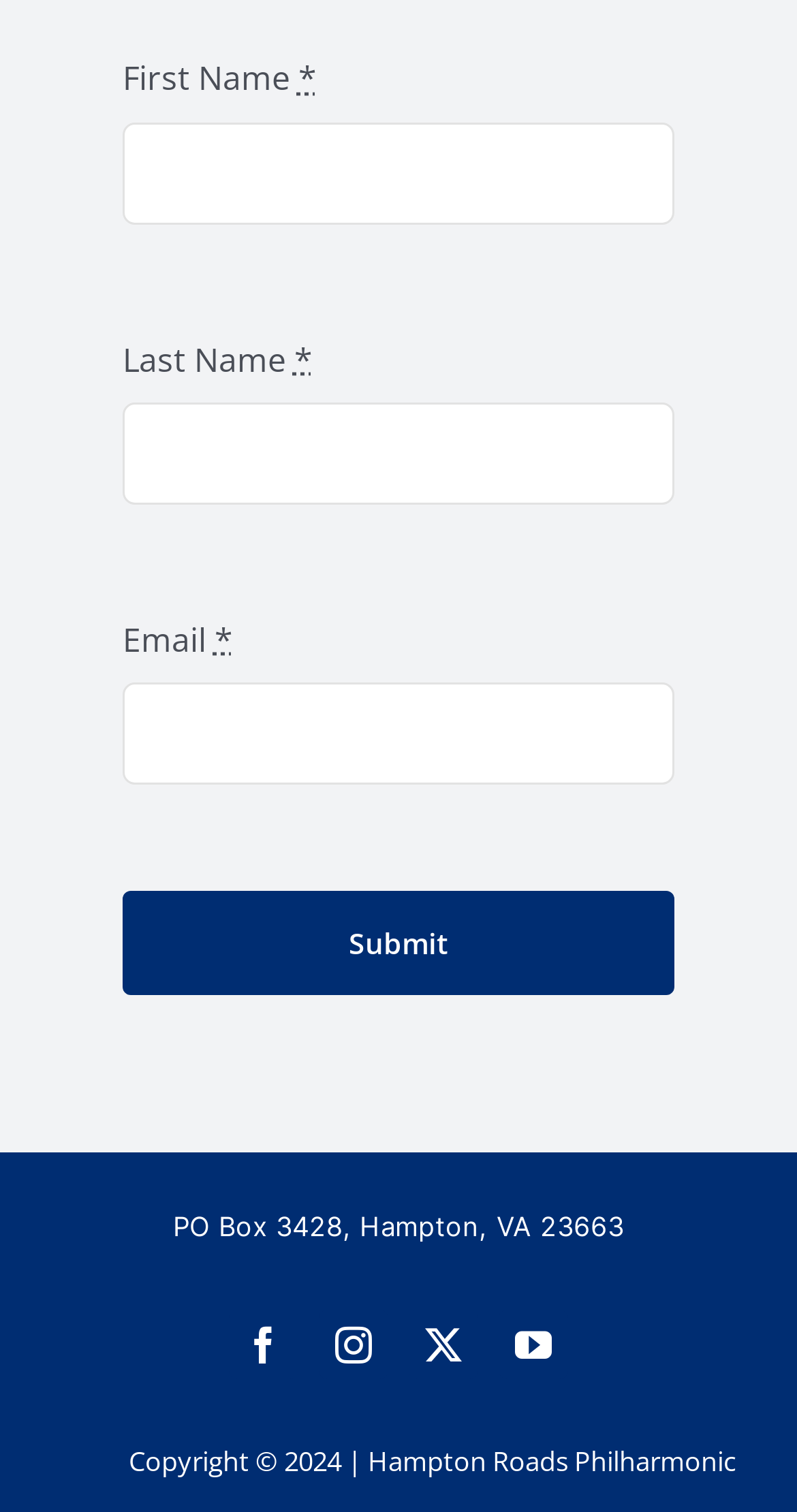Please locate the bounding box coordinates of the element's region that needs to be clicked to follow the instruction: "Enter last name". The bounding box coordinates should be provided as four float numbers between 0 and 1, i.e., [left, top, right, bottom].

[0.154, 0.266, 0.846, 0.334]